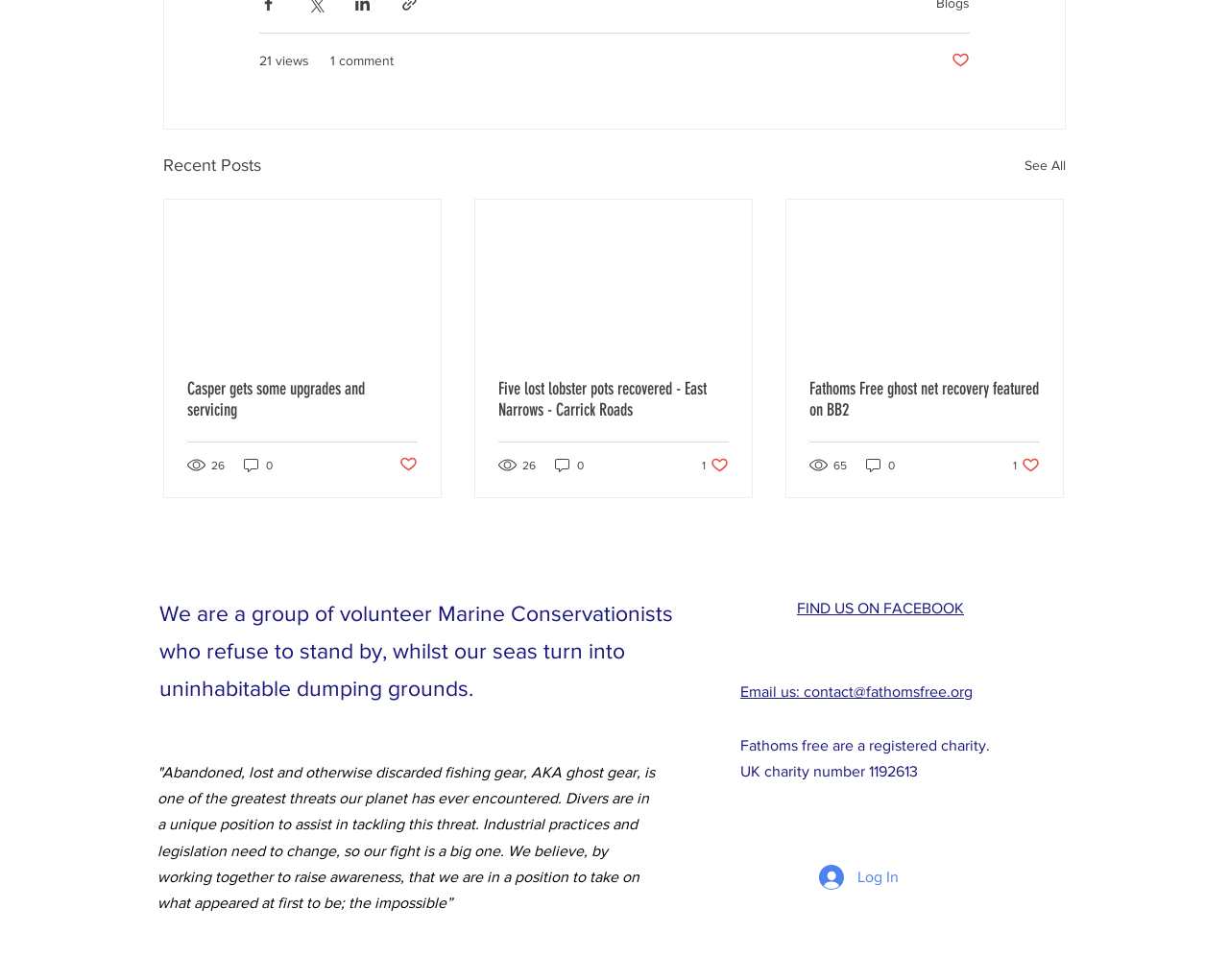Identify the bounding box coordinates for the UI element described by the following text: "Email us: contact@fathomsfree.org". Provide the coordinates as four float numbers between 0 and 1, in the format [left, top, right, bottom].

[0.602, 0.697, 0.791, 0.714]